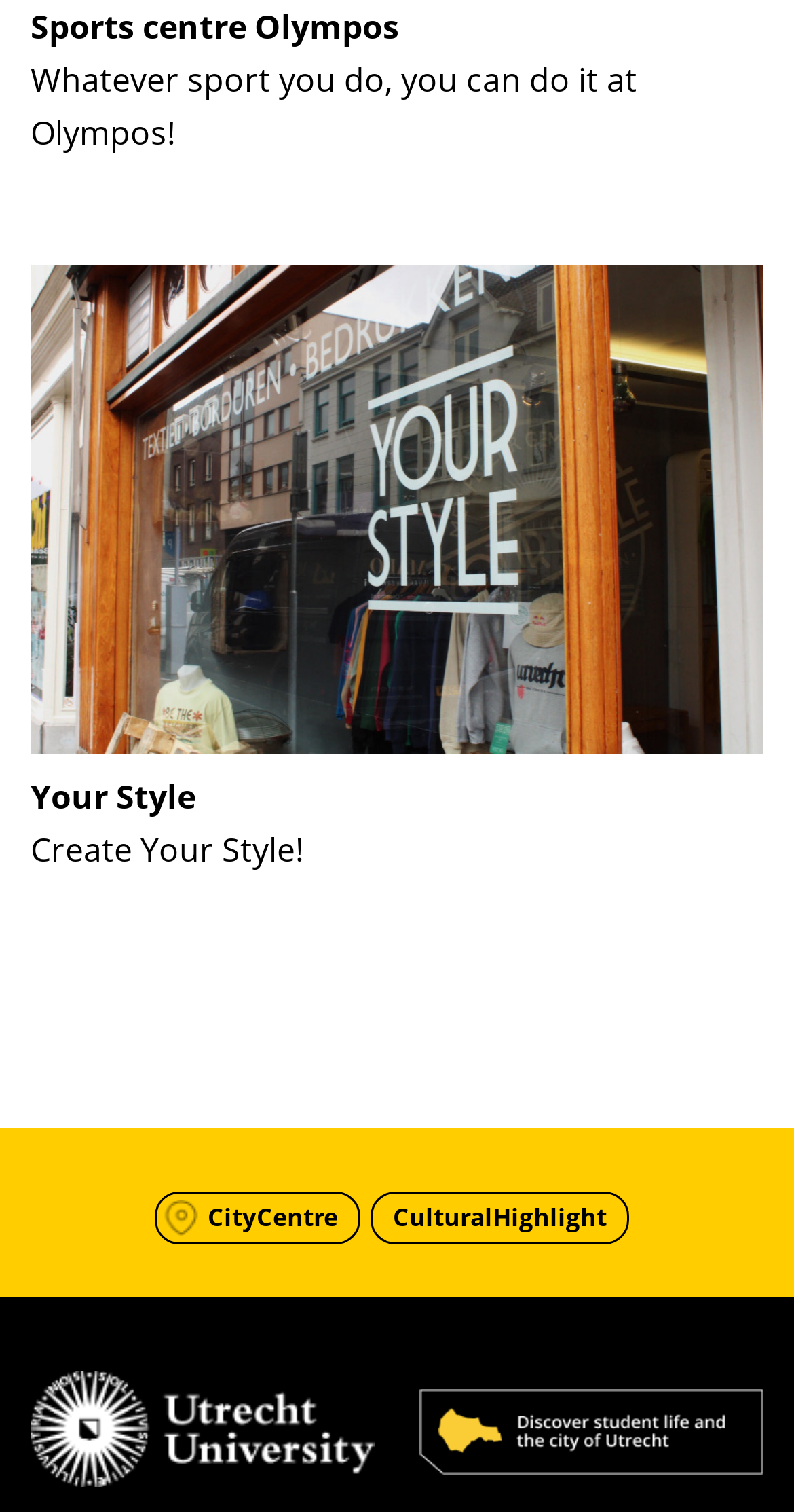What is the call-to-action on the 'Your Style' link?
Refer to the screenshot and deliver a thorough answer to the question presented.

The 'Your Style' link has a static text element below it with the text 'Create Your Style!', which suggests that the link is related to creating or customizing one's style.